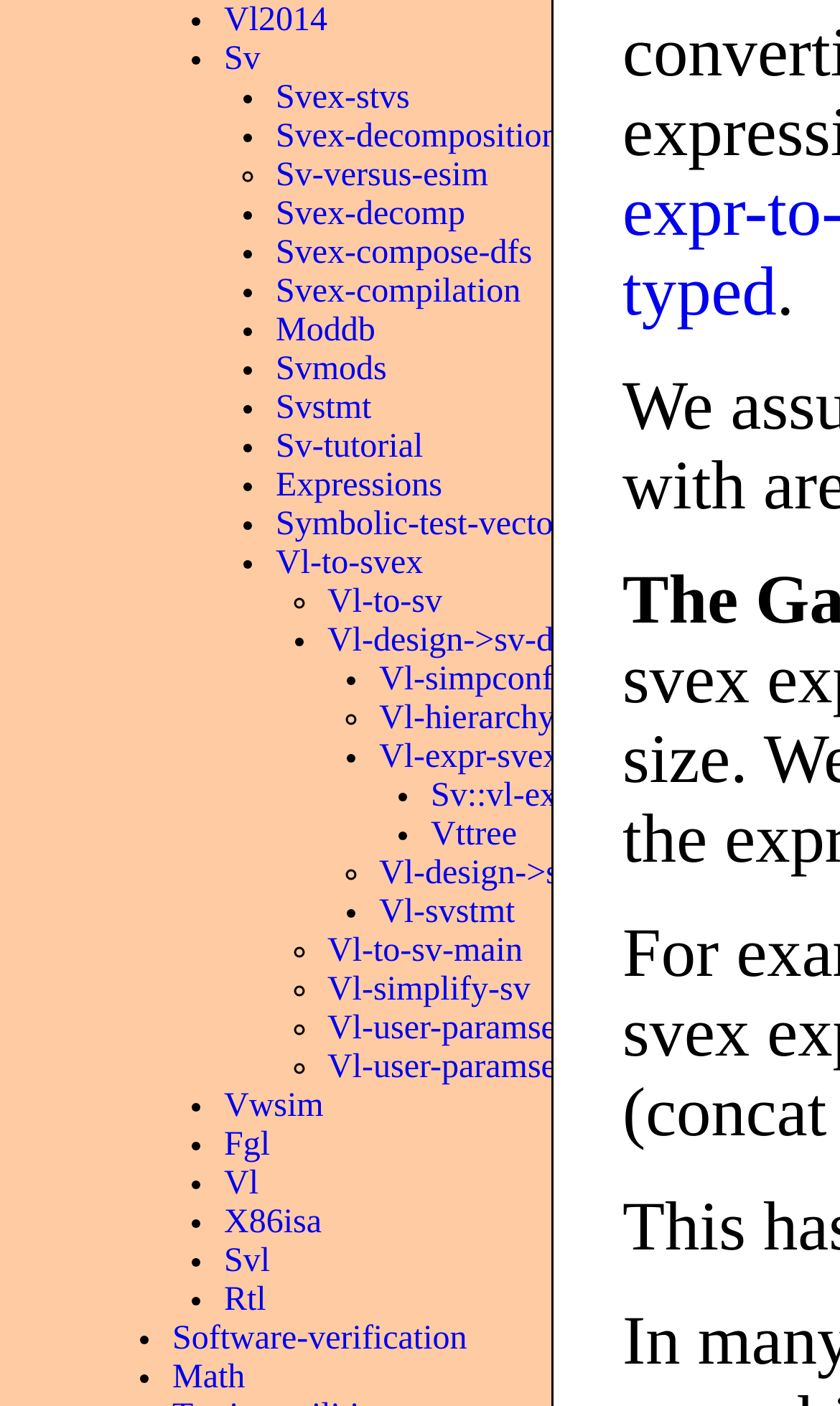Locate the bounding box of the UI element described in the following text: "Vl-to-sv-main".

[0.39, 0.663, 0.622, 0.689]